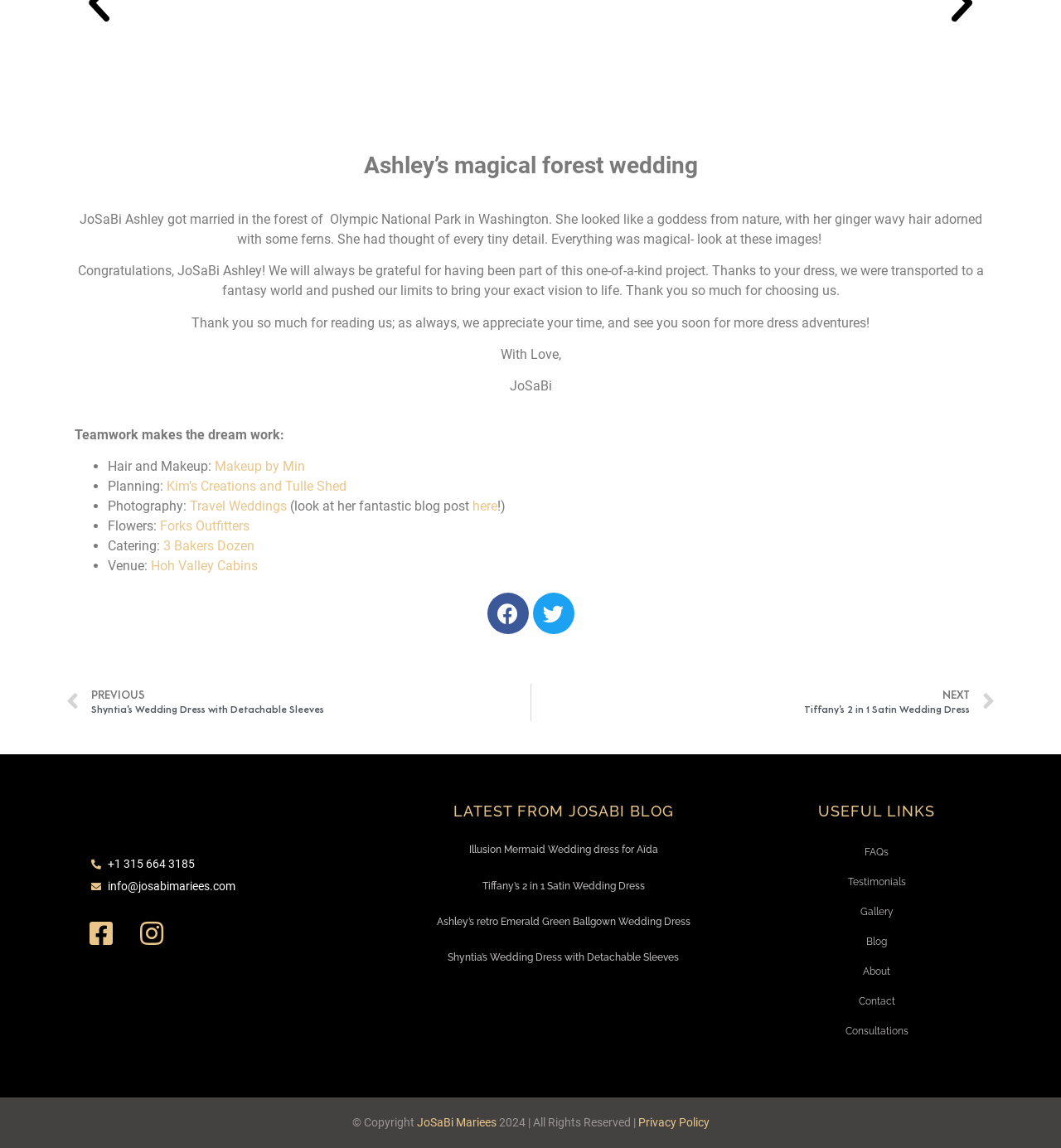Find the bounding box of the element with the following description: "+1 315 664 3185". The coordinates must be four float numbers between 0 and 1, formatted as [left, top, right, bottom].

[0.086, 0.745, 0.352, 0.76]